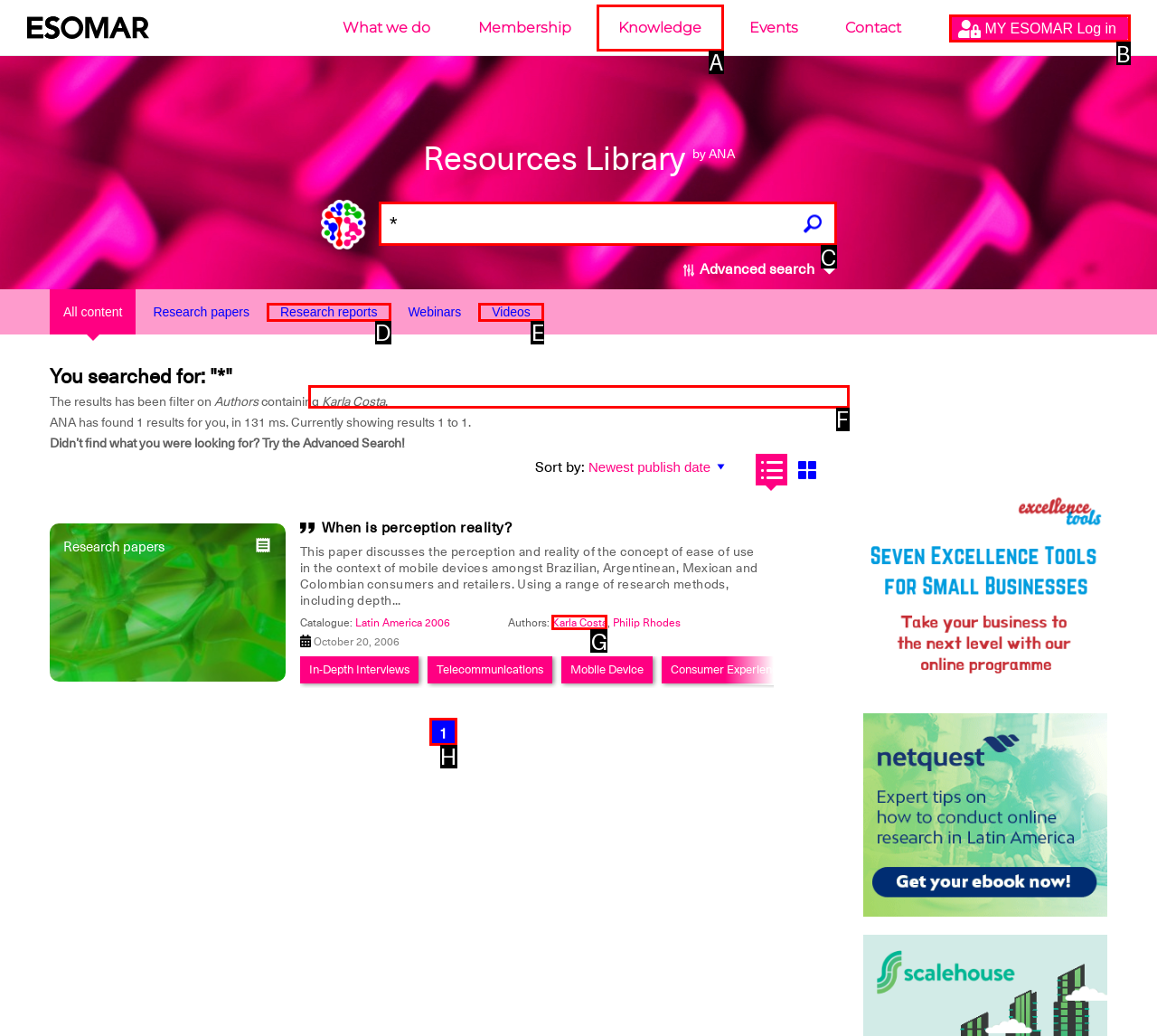Which UI element should be clicked to perform the following task: Search for something? Answer with the corresponding letter from the choices.

C